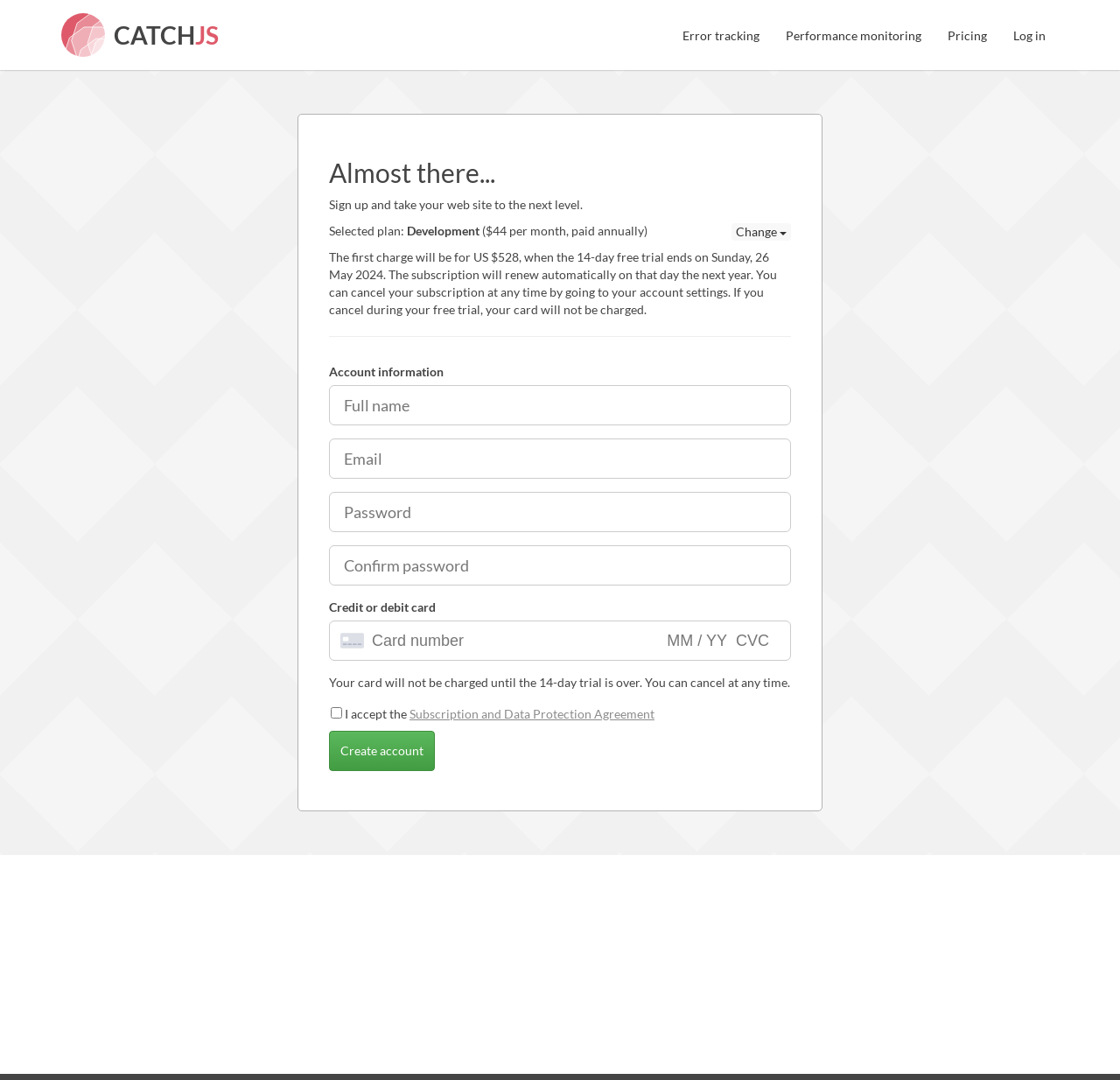Pinpoint the bounding box coordinates of the clickable area necessary to execute the following instruction: "Click on the Create account button". The coordinates should be given as four float numbers between 0 and 1, namely [left, top, right, bottom].

[0.294, 0.677, 0.388, 0.714]